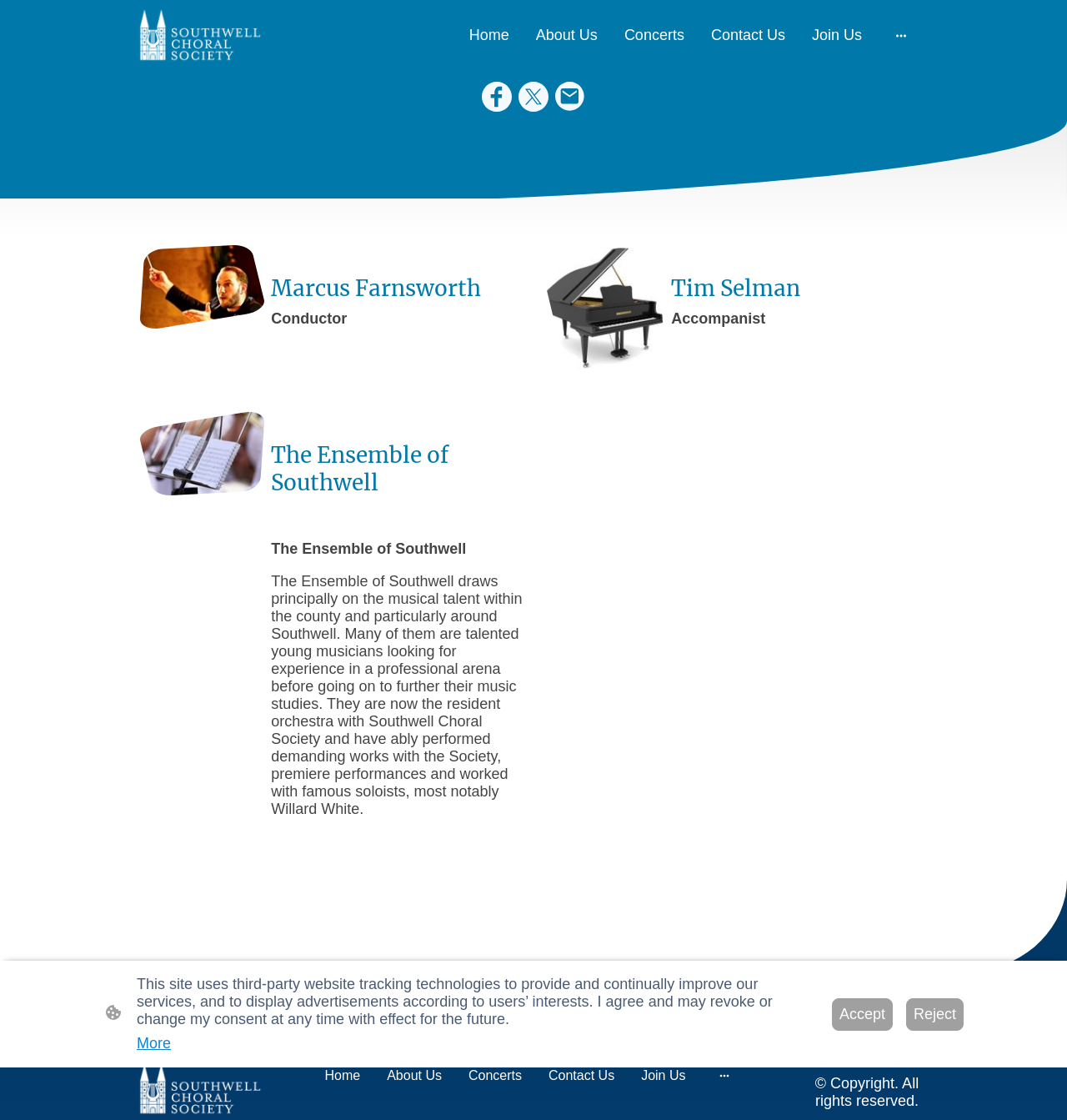From the image, can you give a detailed response to the question below:
How many links are there in the top navigation bar?

I counted the number of links in the top navigation bar, which are 'Home', 'About Us', 'Concerts', 'Contact Us', and 'Join Us'. Therefore, there are 5 links.